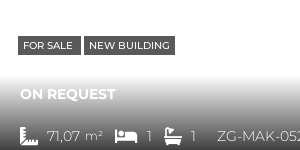How many bedrooms does the apartment have?
Please look at the screenshot and answer in one word or a short phrase.

One